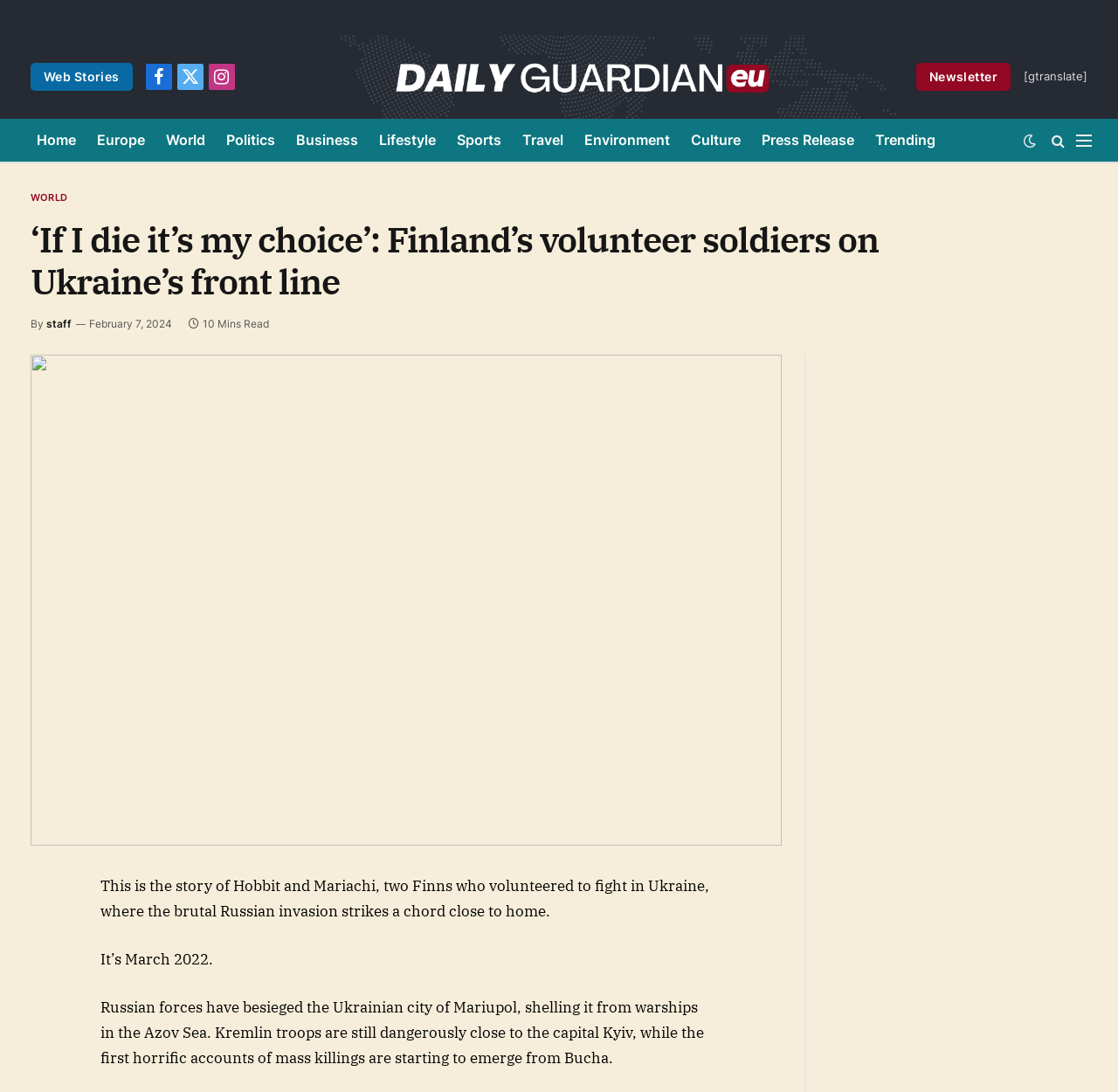Locate the bounding box coordinates of the area where you should click to accomplish the instruction: "Subscribe to the Newsletter".

[0.819, 0.058, 0.904, 0.083]